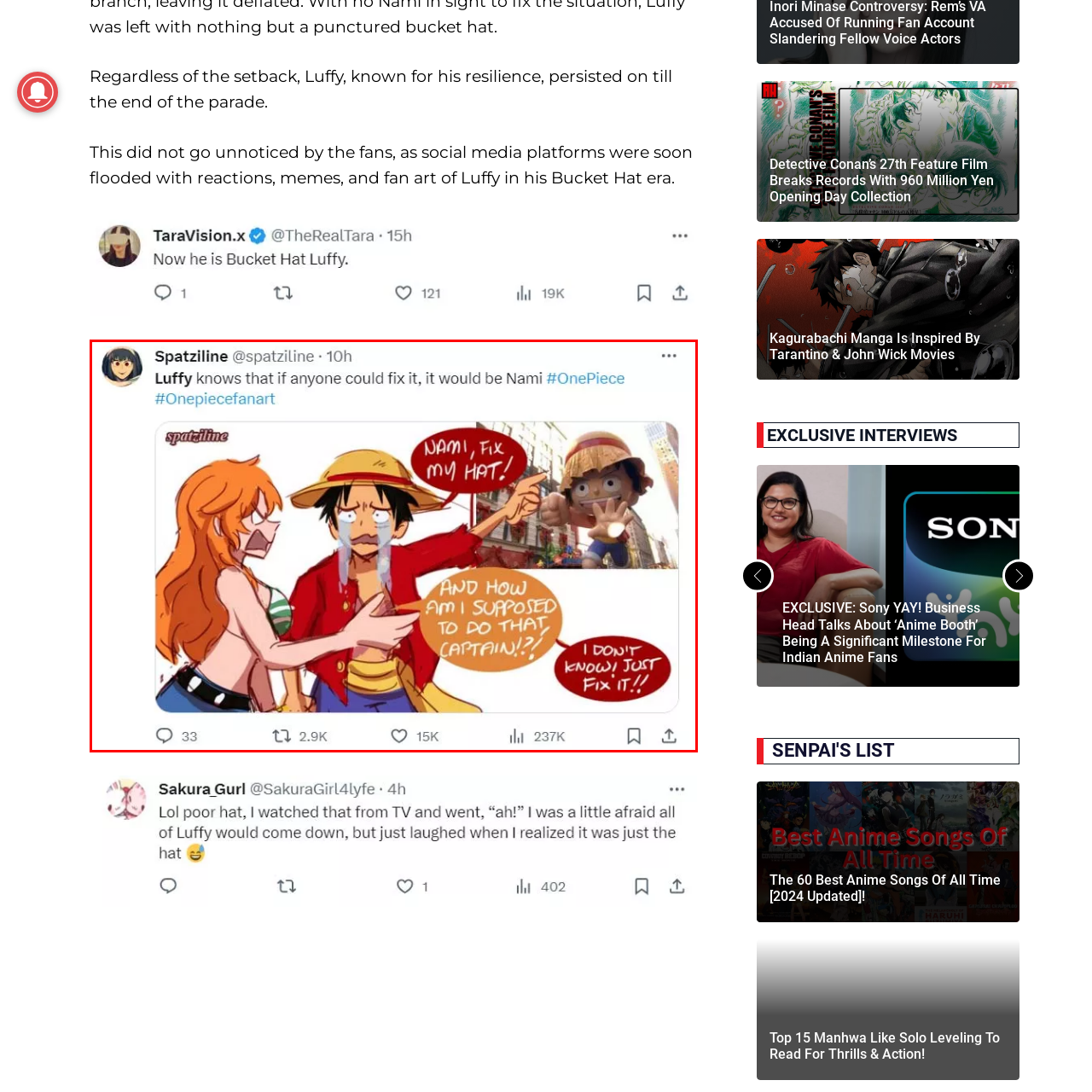What is the possible context of the background in the illustration?
Review the image area surrounded by the red bounding box and give a detailed answer to the question.

The background of the illustration hints at a lively and vibrant atmosphere, reminiscent of a parade or festive context, which is possibly referencing Luffy's appearance in a celebratory setting, adding to the overall playful and humorous tone of the artwork.